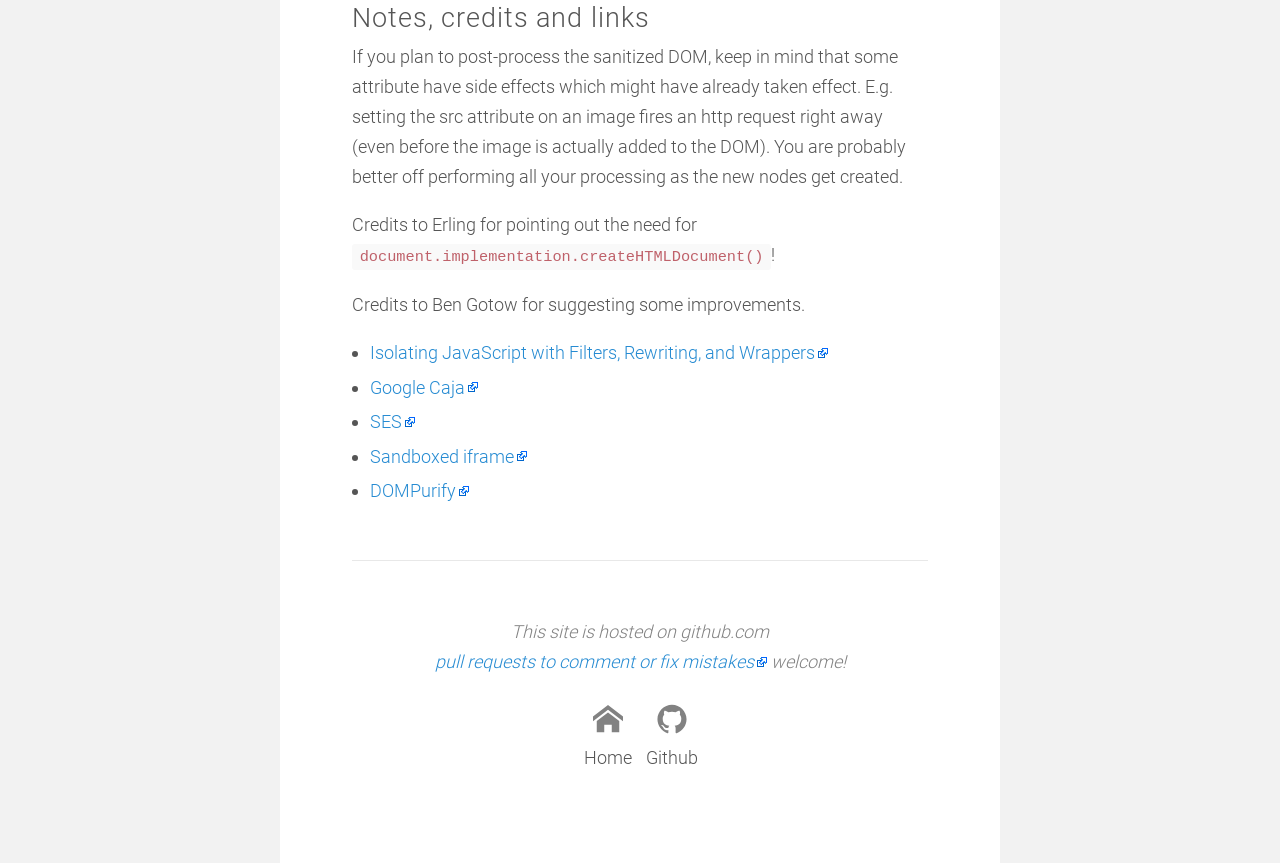Identify the bounding box coordinates of the area that should be clicked in order to complete the given instruction: "Click on 'Sandboxed iframe'". The bounding box coordinates should be four float numbers between 0 and 1, i.e., [left, top, right, bottom].

[0.289, 0.516, 0.412, 0.541]